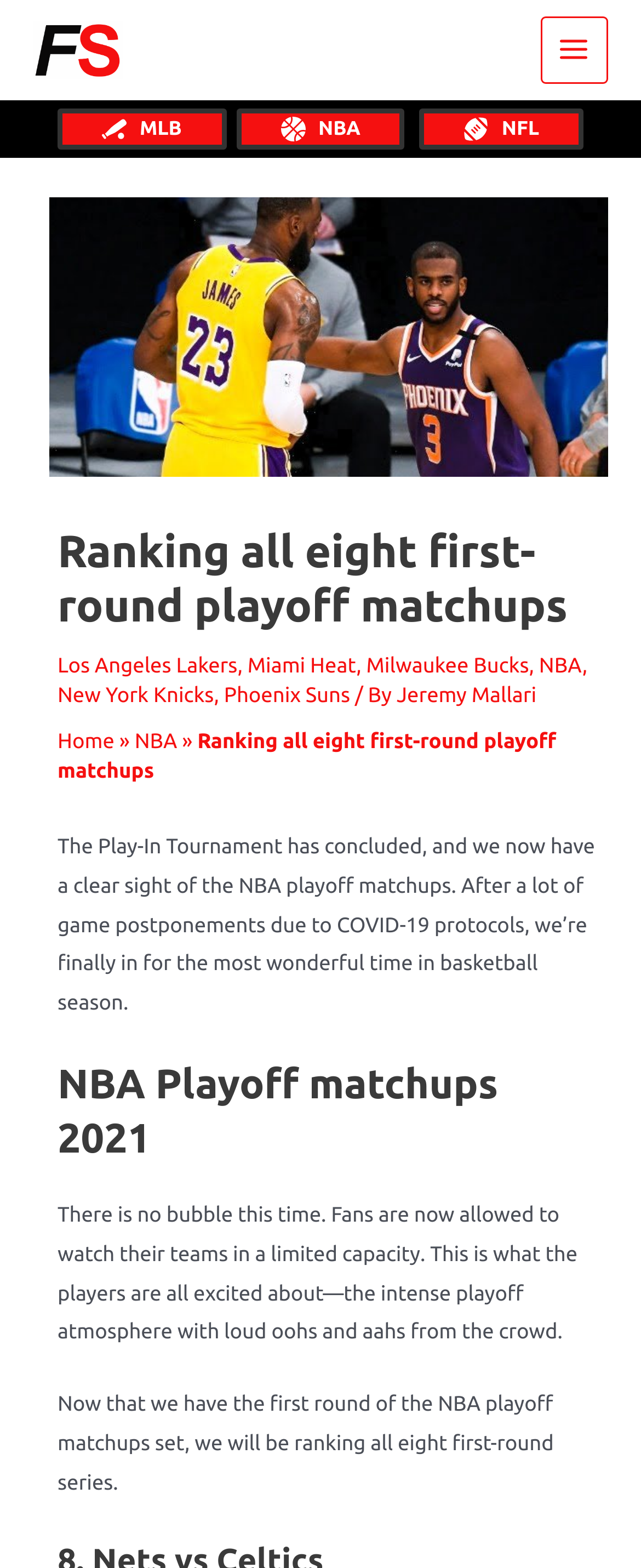Answer the following in one word or a short phrase: 
What is the author of the article?

Jeremy Mallari